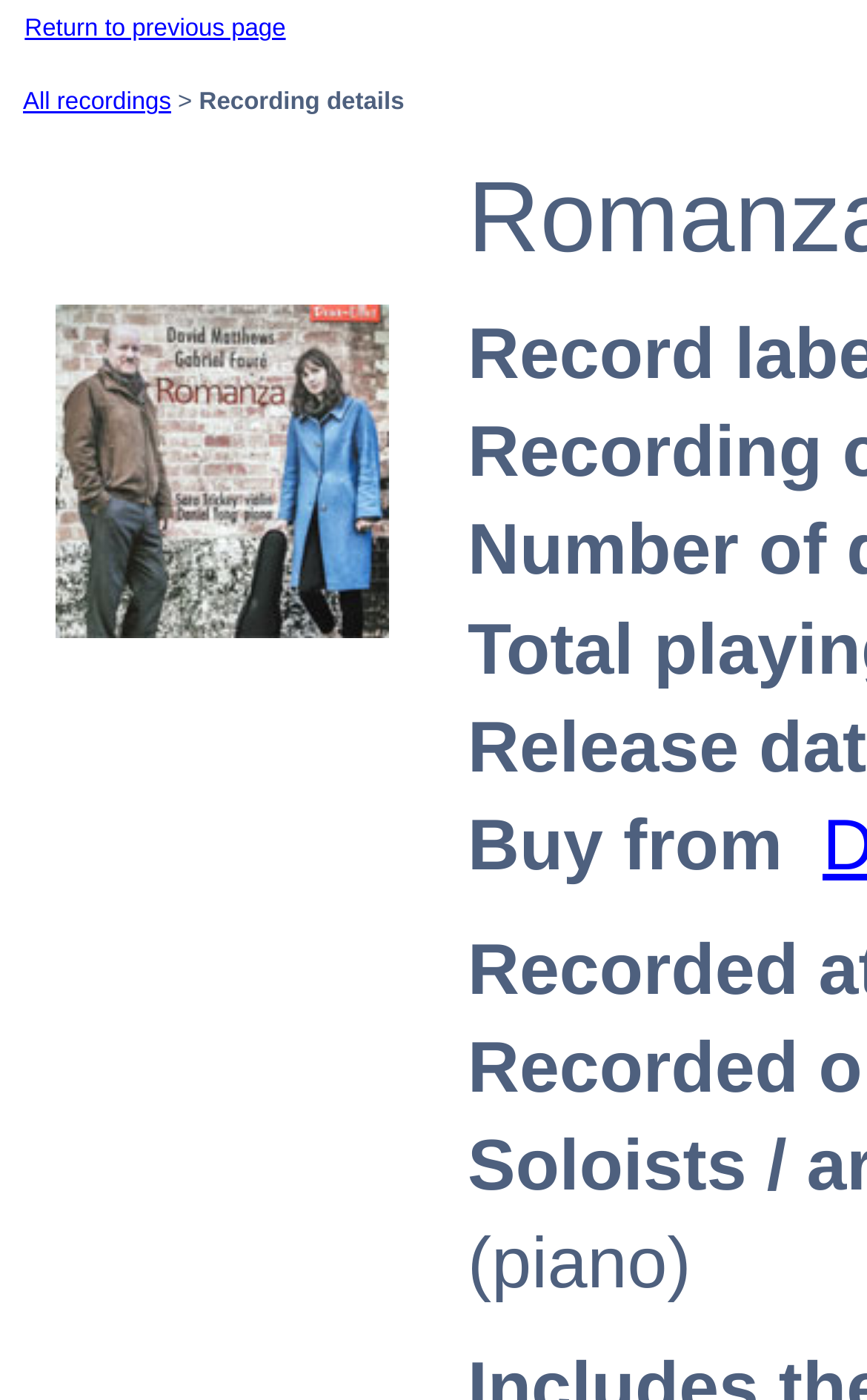Give a concise answer of one word or phrase to the question: 
How many images are on the page?

3